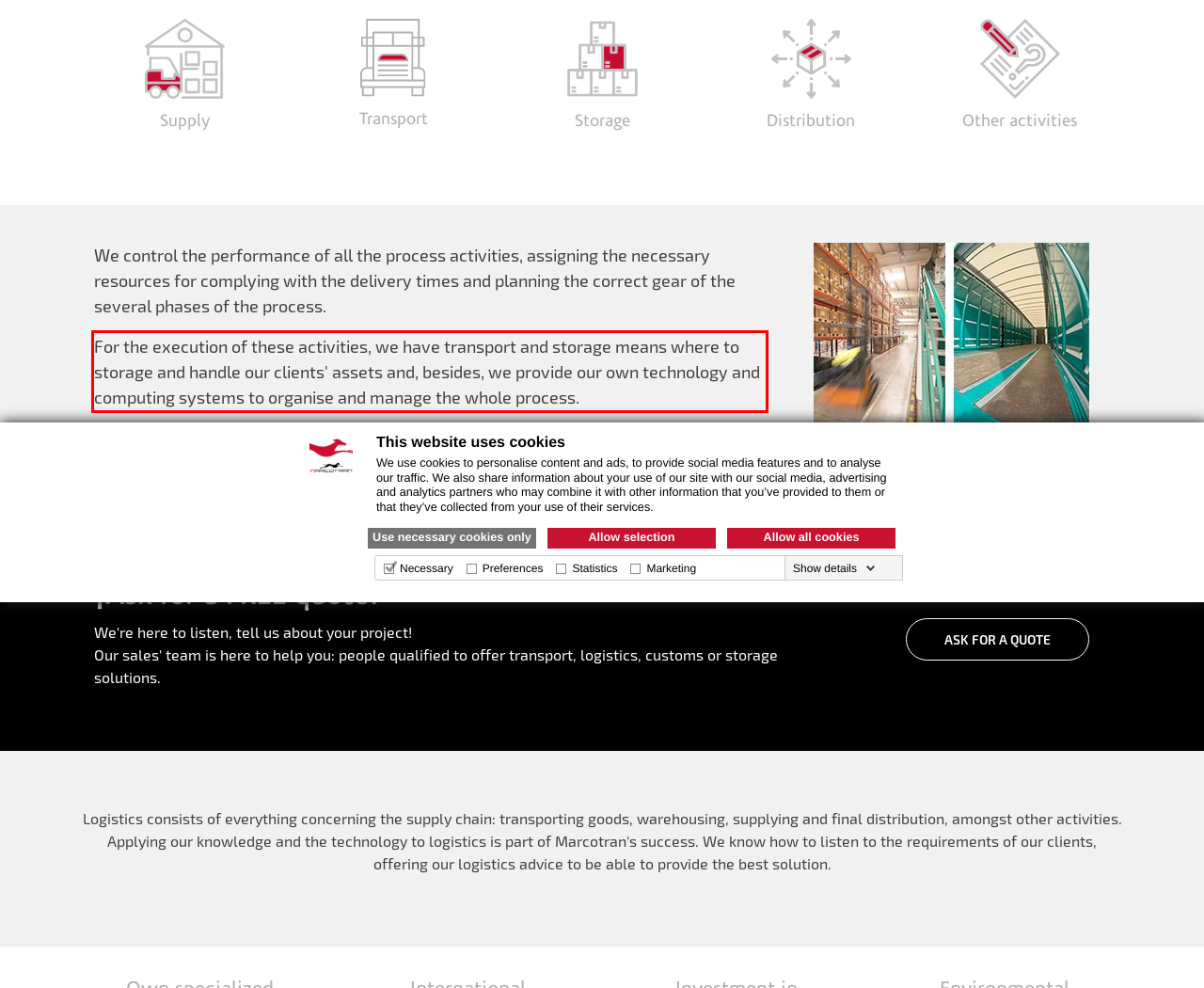Observe the screenshot of the webpage that includes a red rectangle bounding box. Conduct OCR on the content inside this red bounding box and generate the text.

For the execution of these activities, we have transport and storage means where to storage and handle our clients' assets and, besides, we provide our own technology and computing systems to organise and manage the whole process.